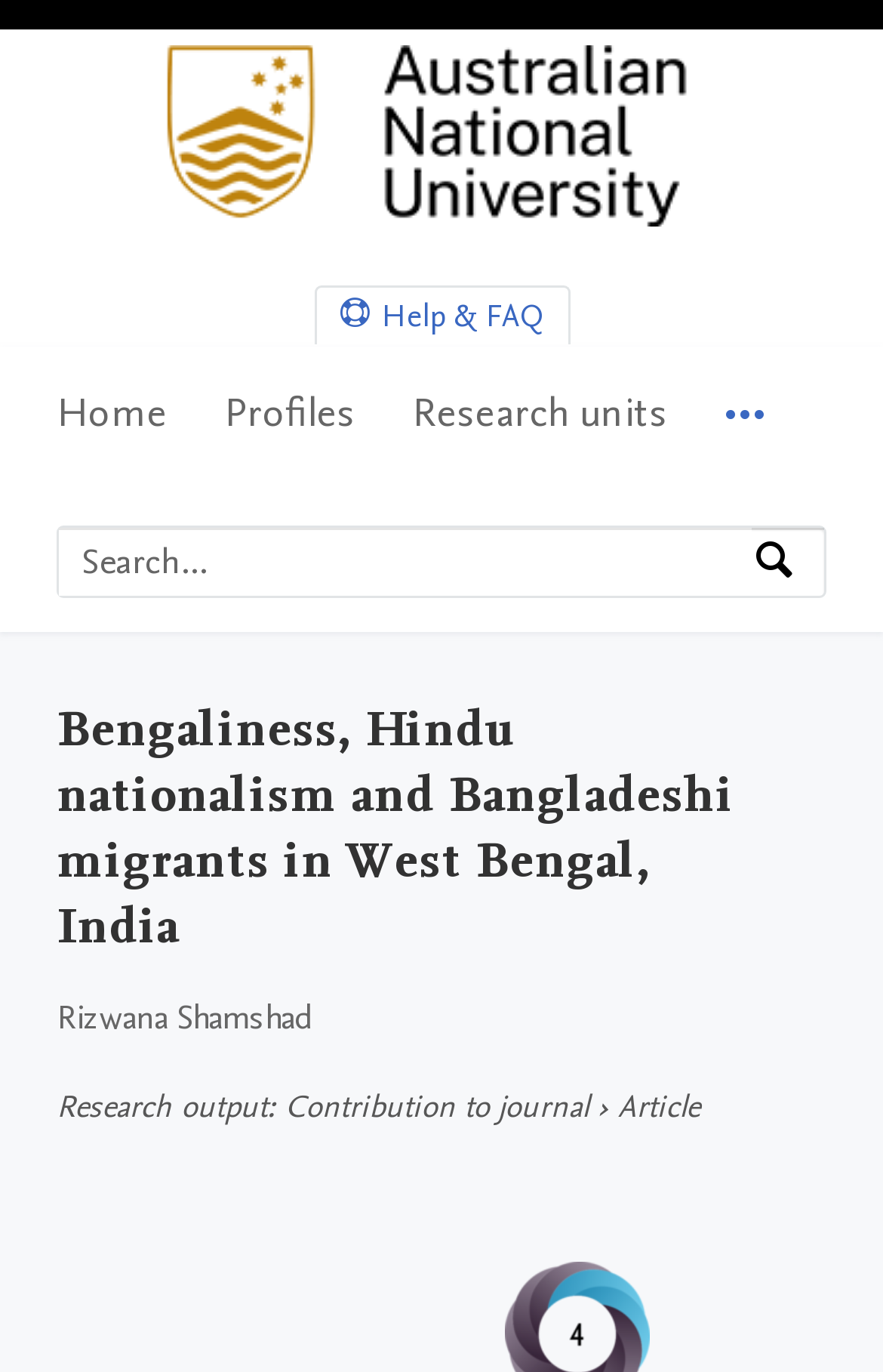Using the element description Help & FAQ, predict the bounding box coordinates for the UI element. Provide the coordinates in (top-left x, top-left y, bottom-right x, bottom-right y) format with values ranging from 0 to 1.

[0.358, 0.21, 0.642, 0.251]